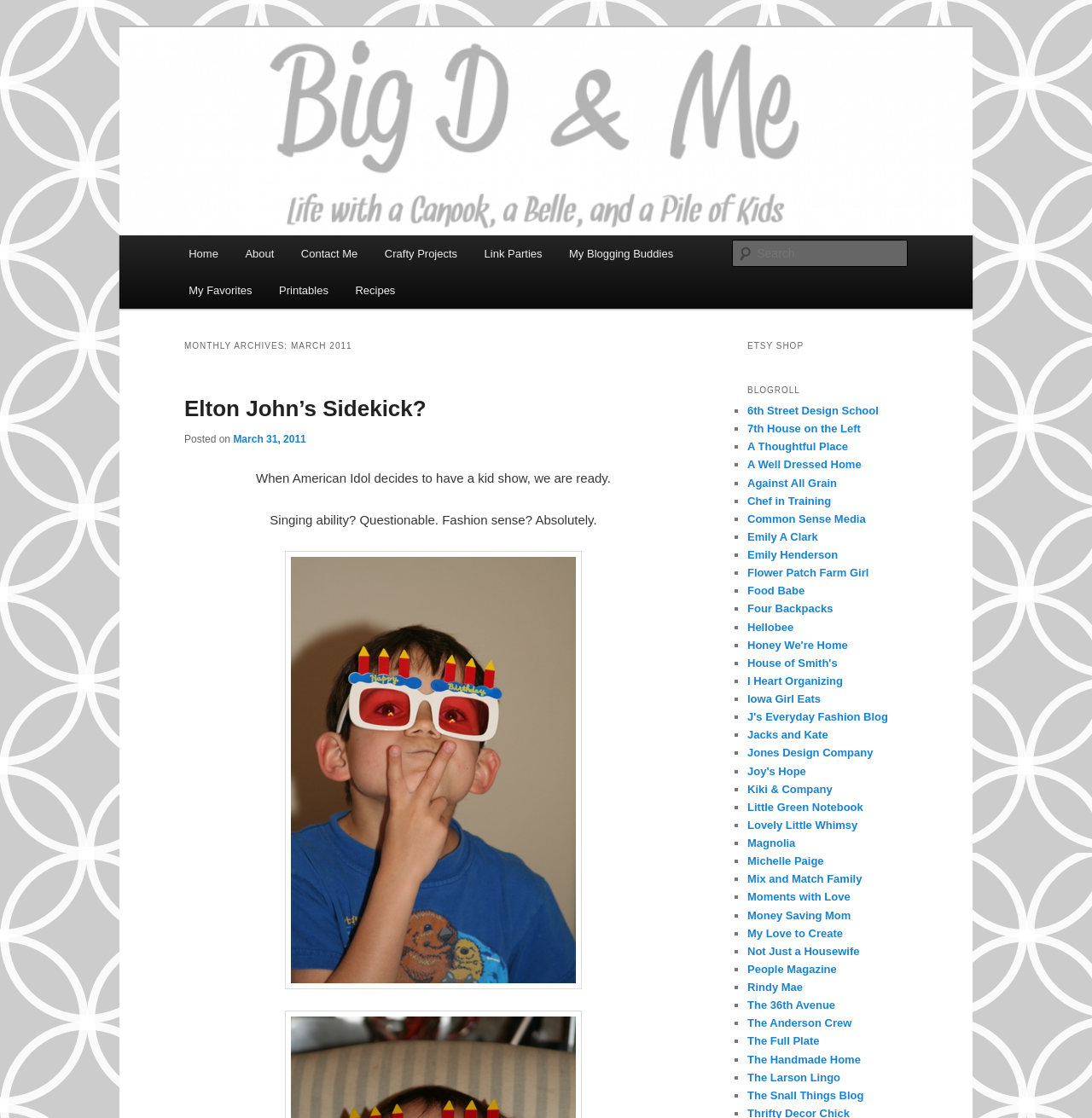Please provide a comprehensive response to the question below by analyzing the image: 
What is the name of the blog?

The name of the blog can be found in the heading element with the text 'Big D & Me' which is located at the top of the webpage.